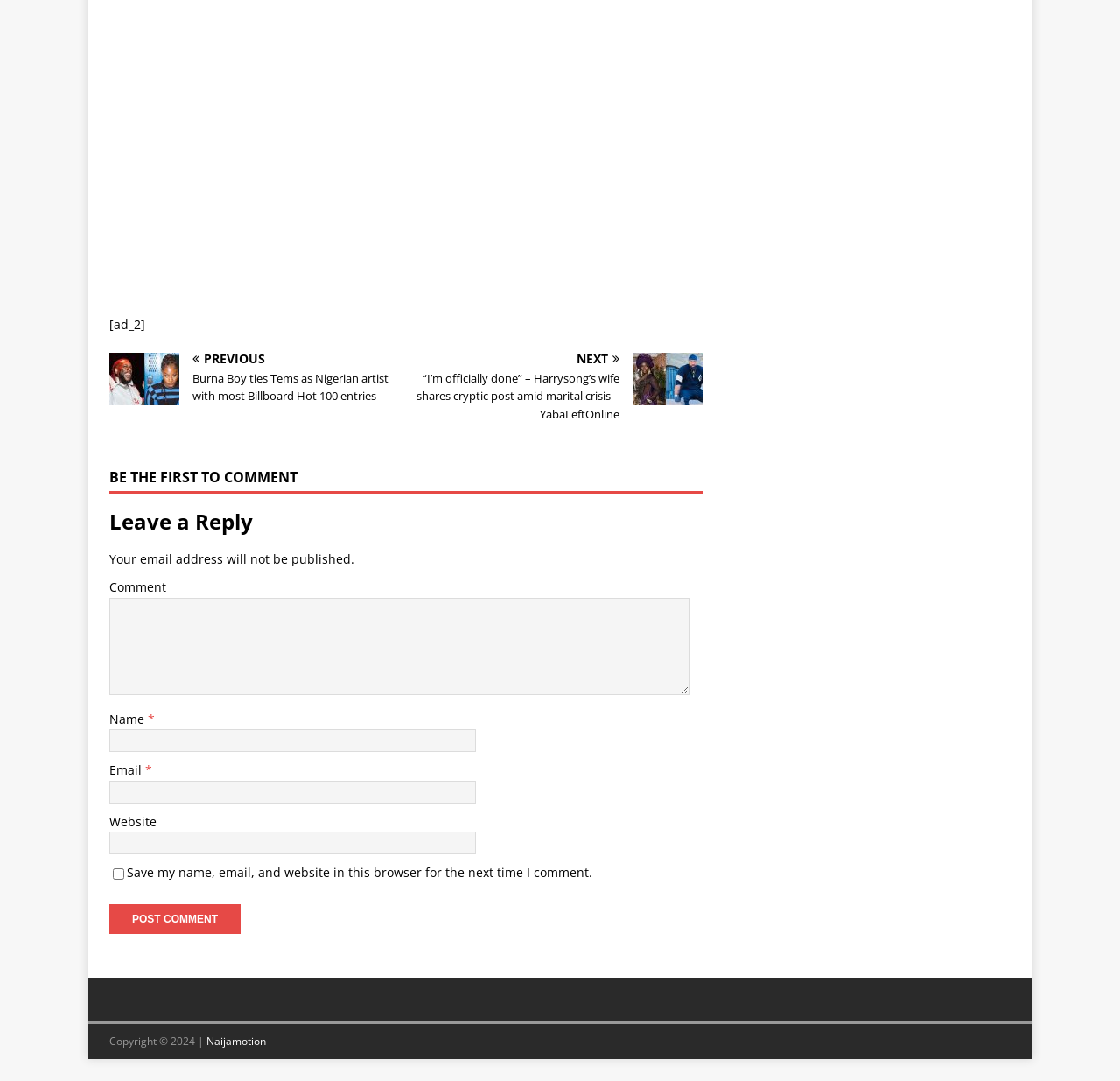Give the bounding box coordinates for the element described as: "parent_node: Name * name="author"".

[0.098, 0.675, 0.425, 0.696]